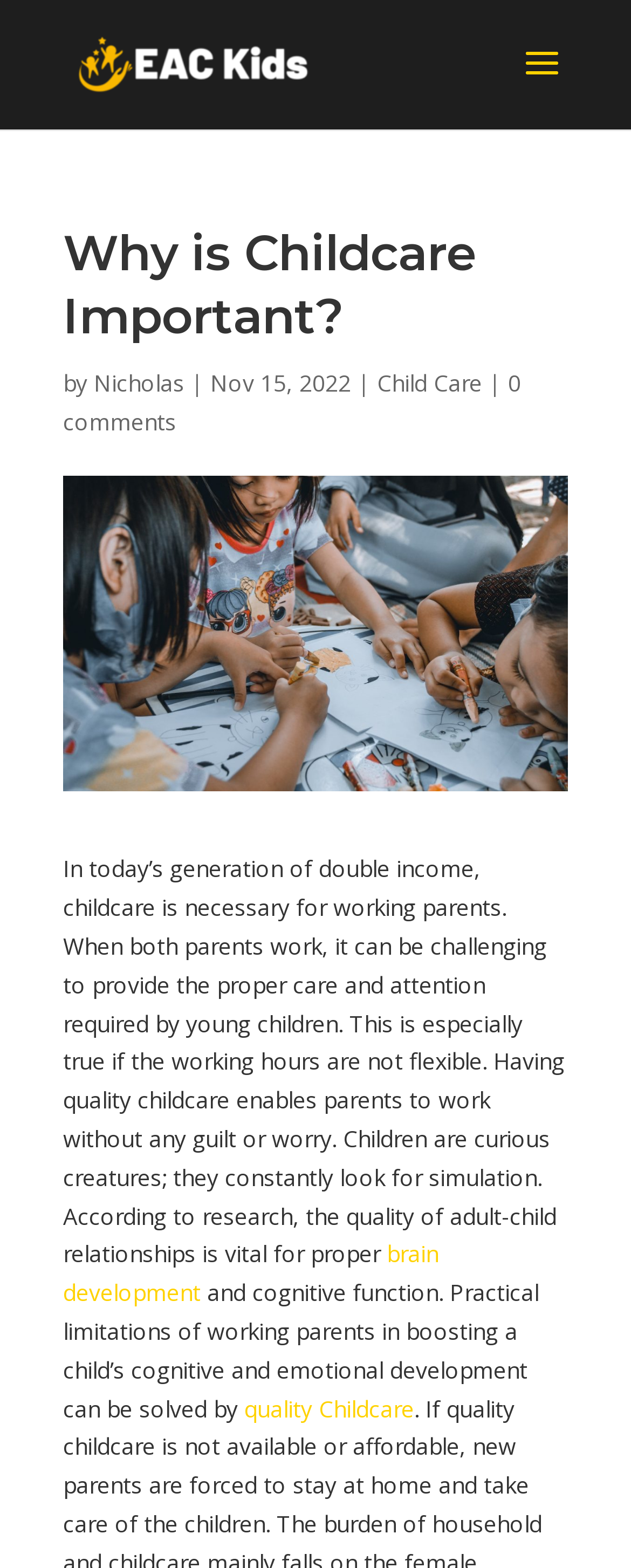Please give a concise answer to this question using a single word or phrase: 
What is the date of the article?

Nov 15, 2022